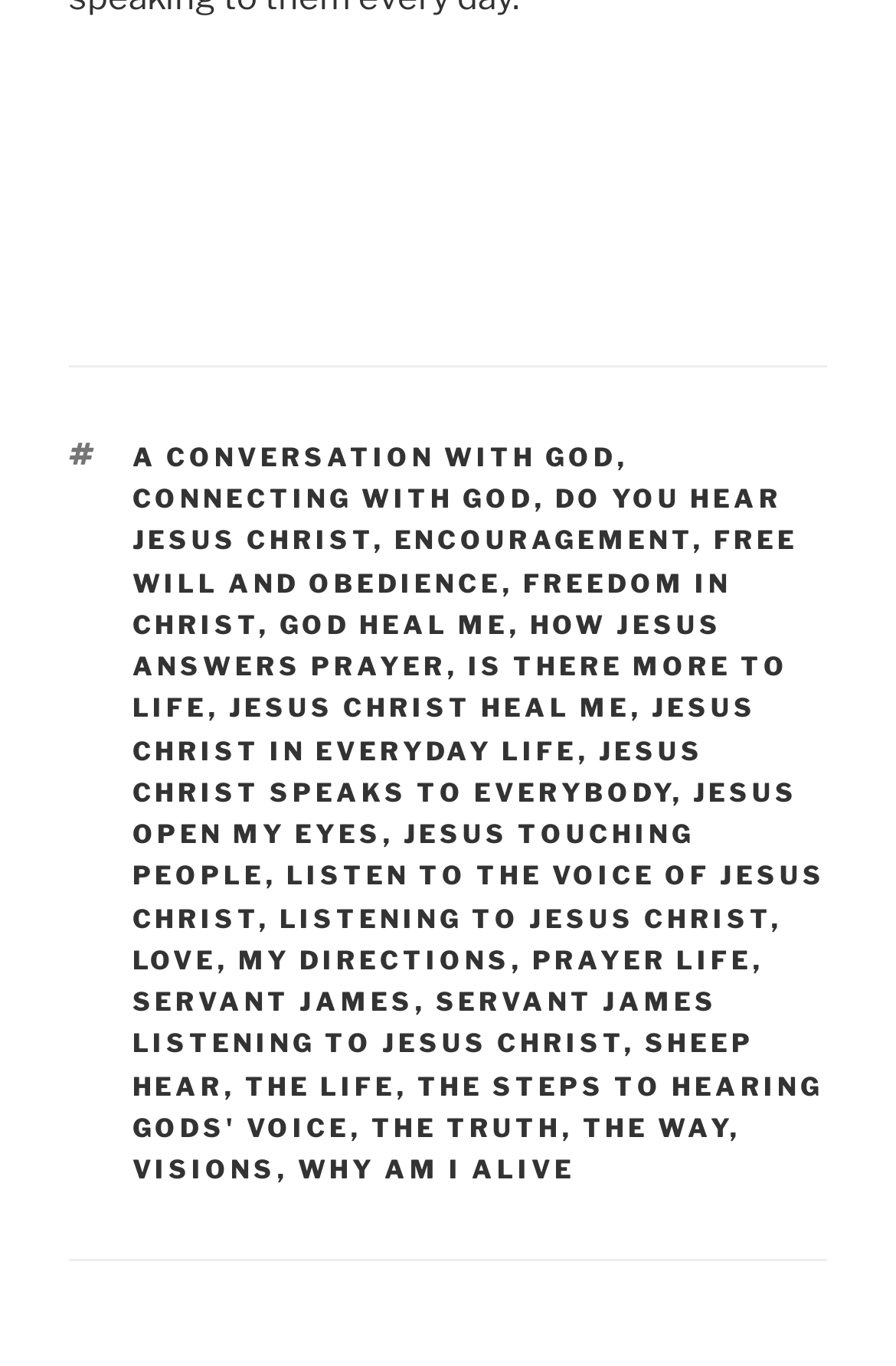Based on what you see in the screenshot, provide a thorough answer to this question: How many links are in the footer?

I counted the number of link elements in the footer section of the webpage, which starts with the 'TAGS' static text element. There are 25 link elements in total.